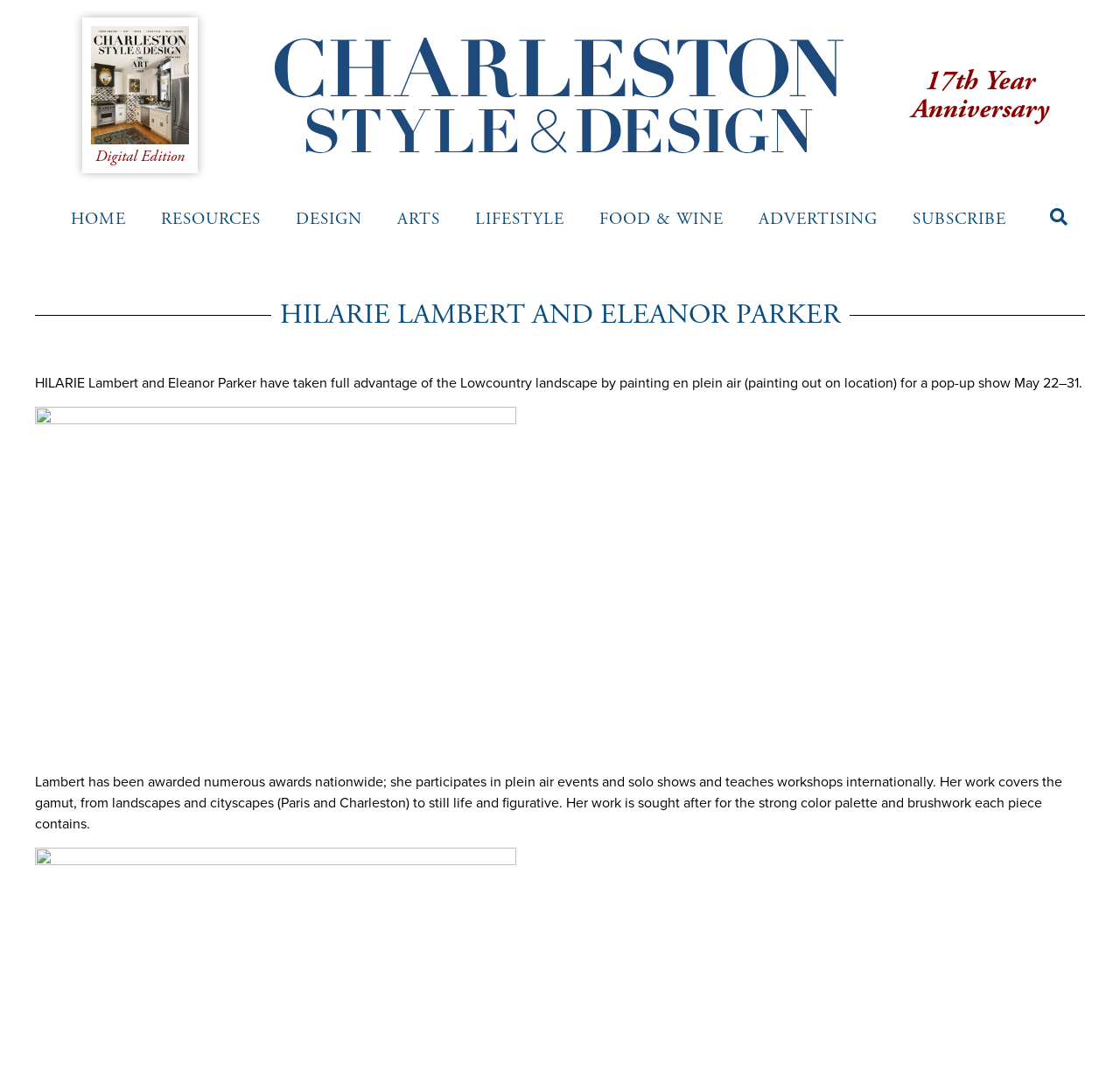Specify the bounding box coordinates of the region I need to click to perform the following instruction: "Search for something". The coordinates must be four float numbers in the range of 0 to 1, i.e., [left, top, right, bottom].

[0.937, 0.195, 0.953, 0.211]